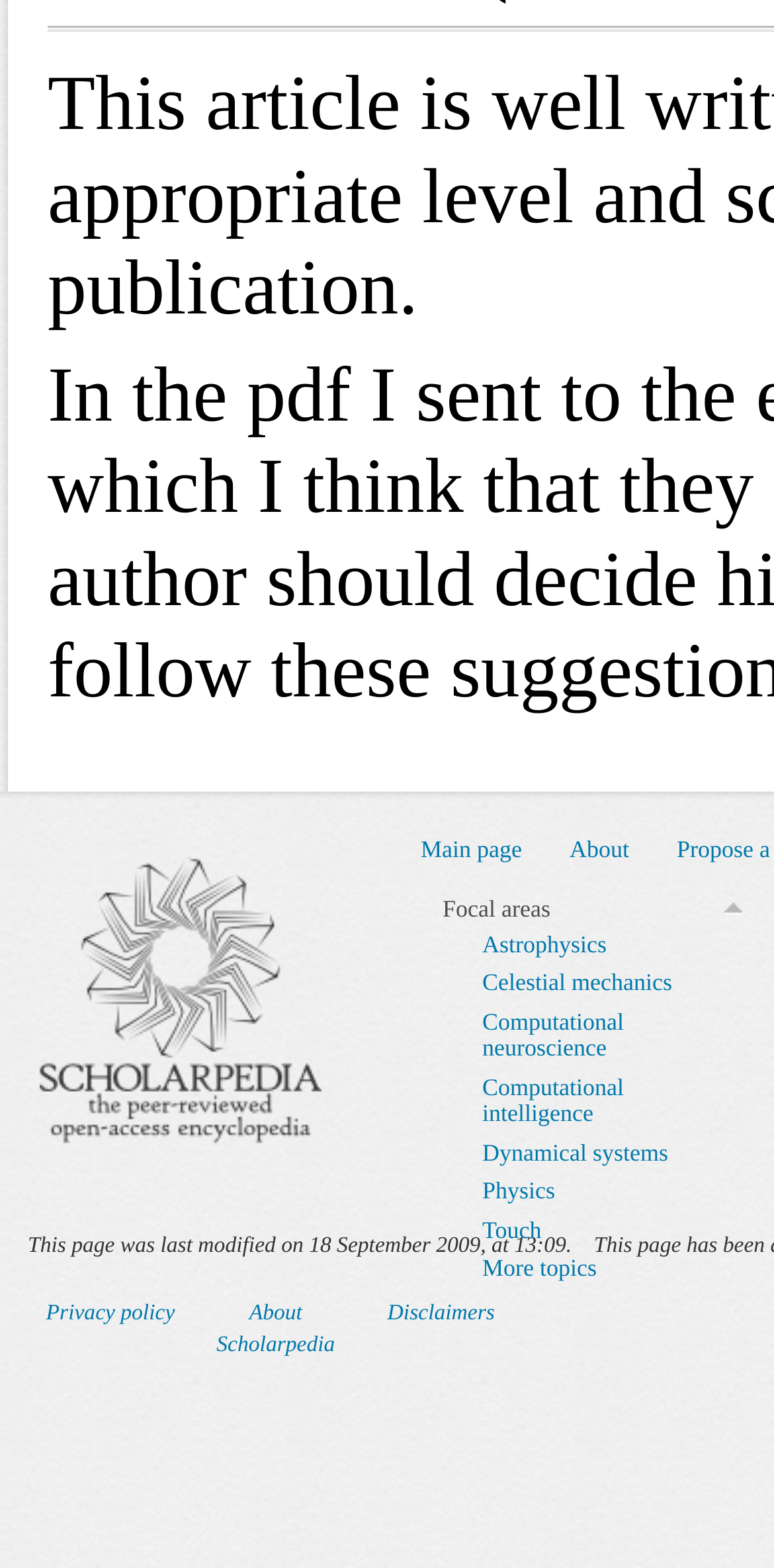Please predict the bounding box coordinates (top-left x, top-left y, bottom-right x, bottom-right y) for the UI element in the screenshot that fits the description: pelkey1323@gmail.com

None